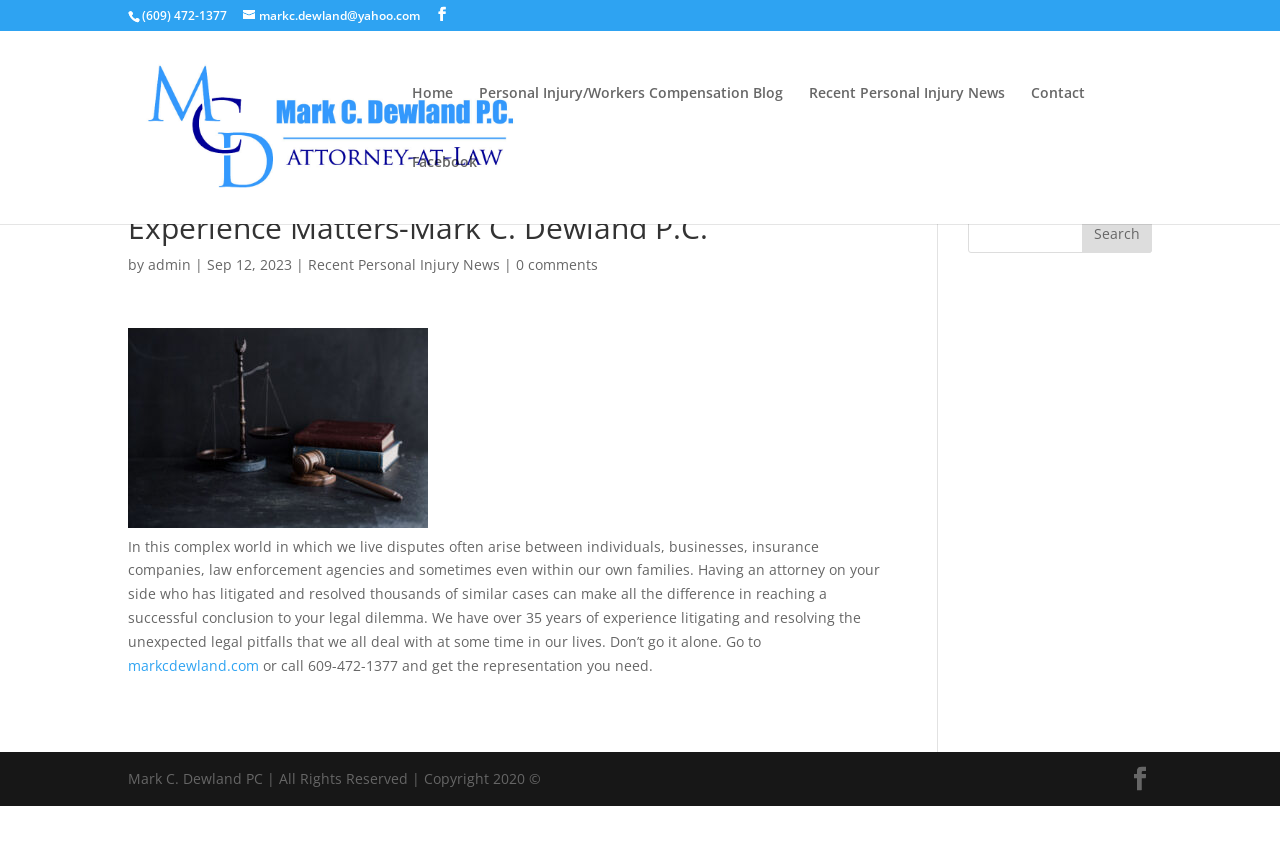What is the phone number to contact Mark C. Dewland?
Look at the screenshot and give a one-word or phrase answer.

(609) 472-1377